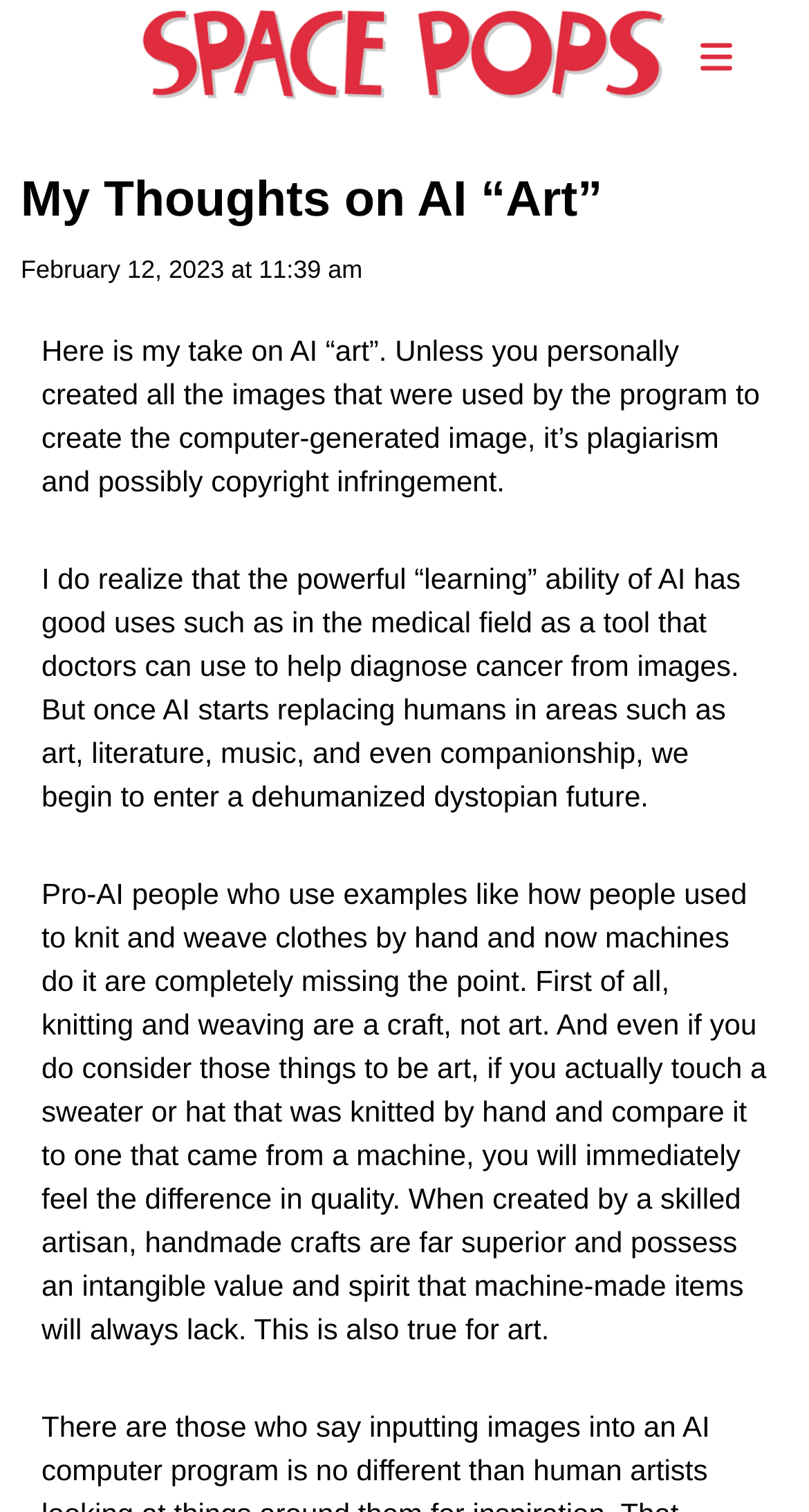What is the author's opinion on AI-generated art?
Look at the image and respond with a single word or a short phrase.

Plagiarism and copyright infringement